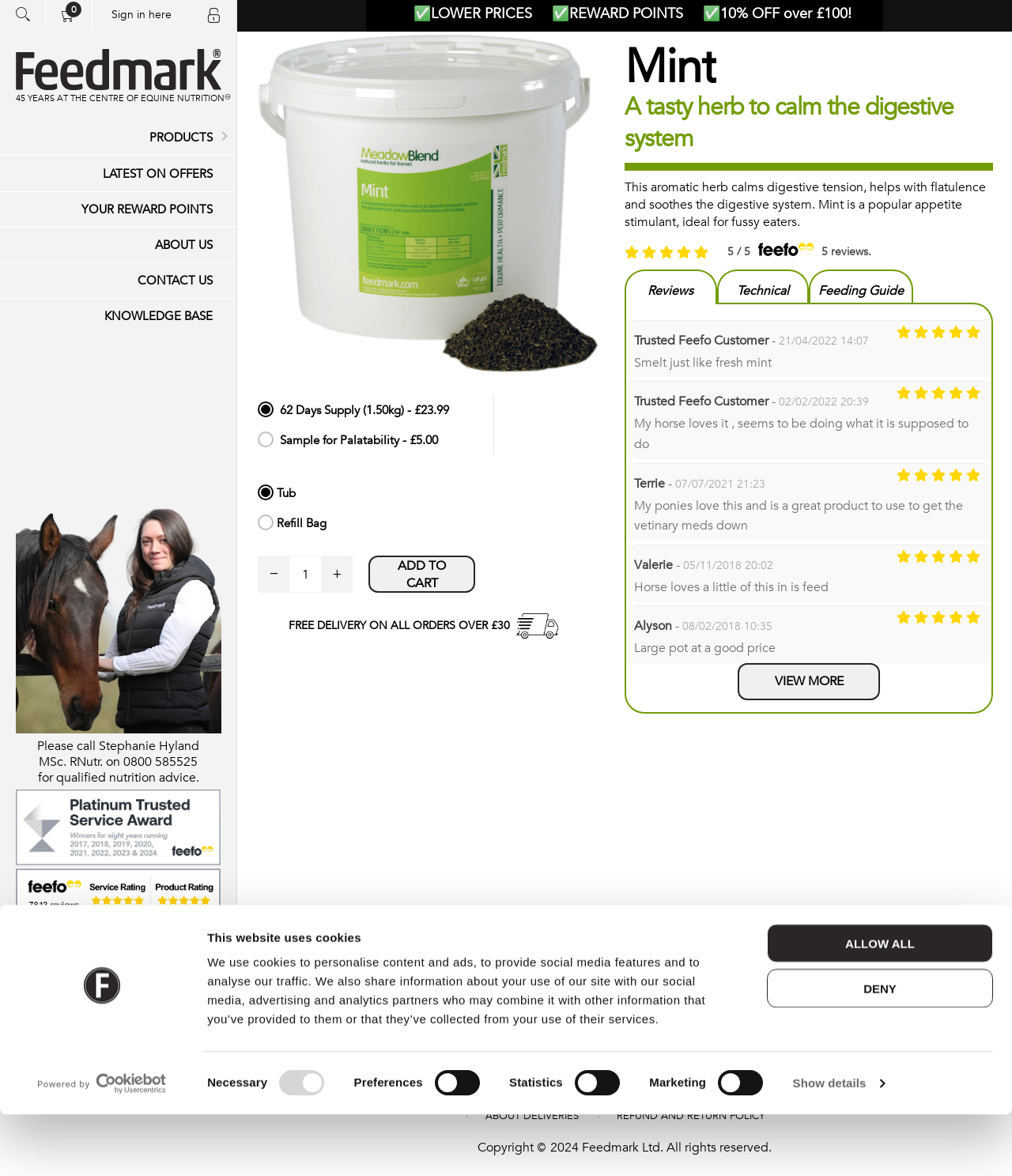Please predict the bounding box coordinates of the element's region where a click is necessary to complete the following instruction: "Sign in". The coordinates should be represented by four float numbers between 0 and 1, i.e., [left, top, right, bottom].

[0.11, 0.006, 0.17, 0.019]